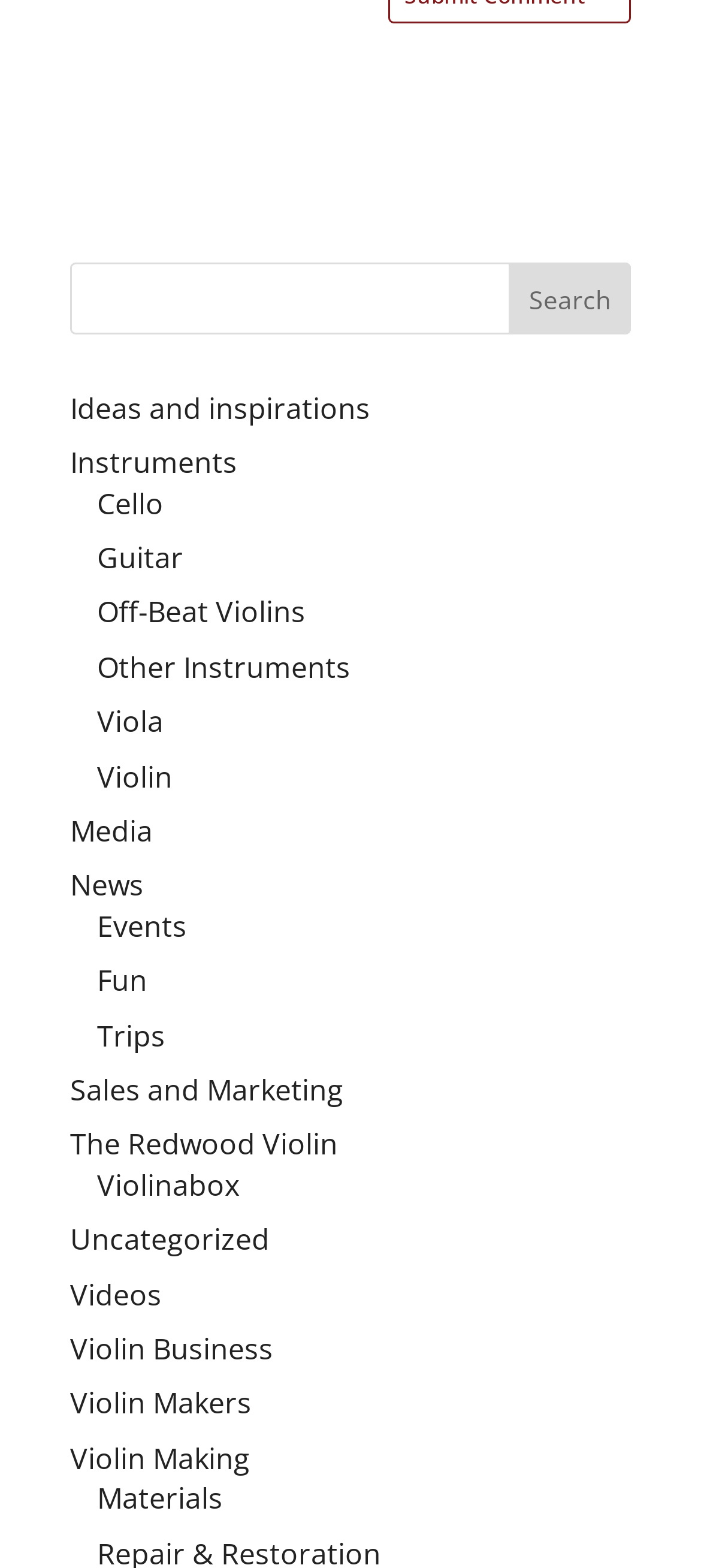What is the category of the link 'Trips'?
Please look at the screenshot and answer in one word or a short phrase.

Fun